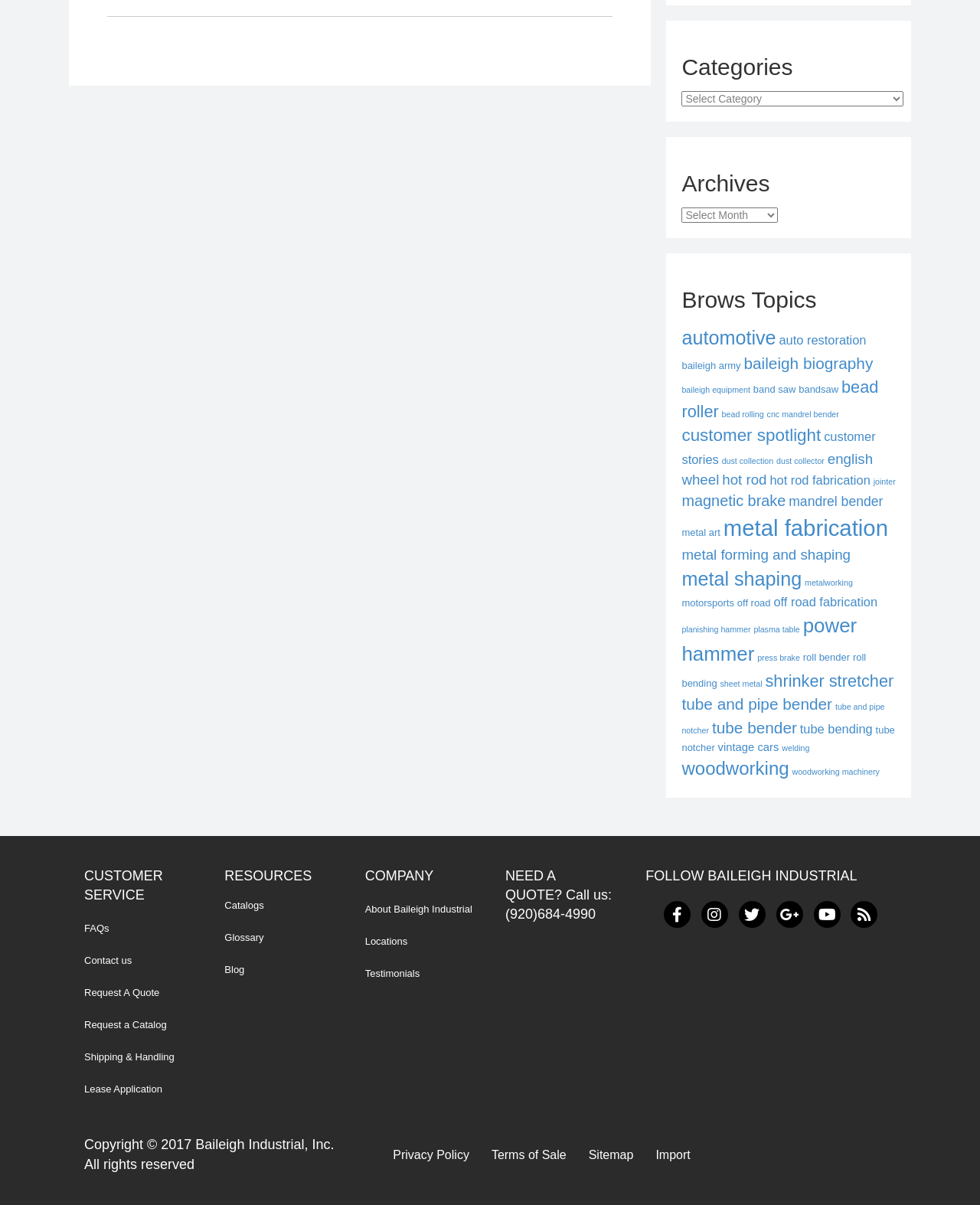Find the bounding box coordinates corresponding to the UI element with the description: "bead roller". The coordinates should be formatted as [left, top, right, bottom], with values as floats between 0 and 1.

[0.696, 0.313, 0.896, 0.349]